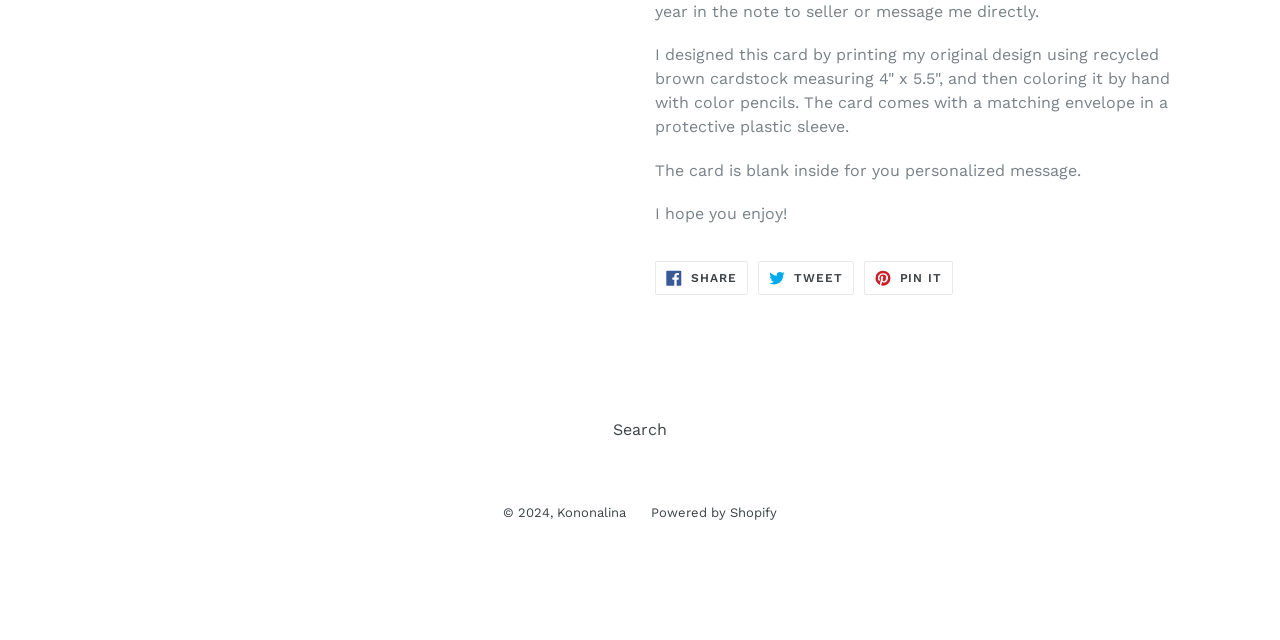Using the given element description, provide the bounding box coordinates (top-left x, top-left y, bottom-right x, bottom-right y) for the corresponding UI element in the screenshot: Search

[0.479, 0.656, 0.521, 0.686]